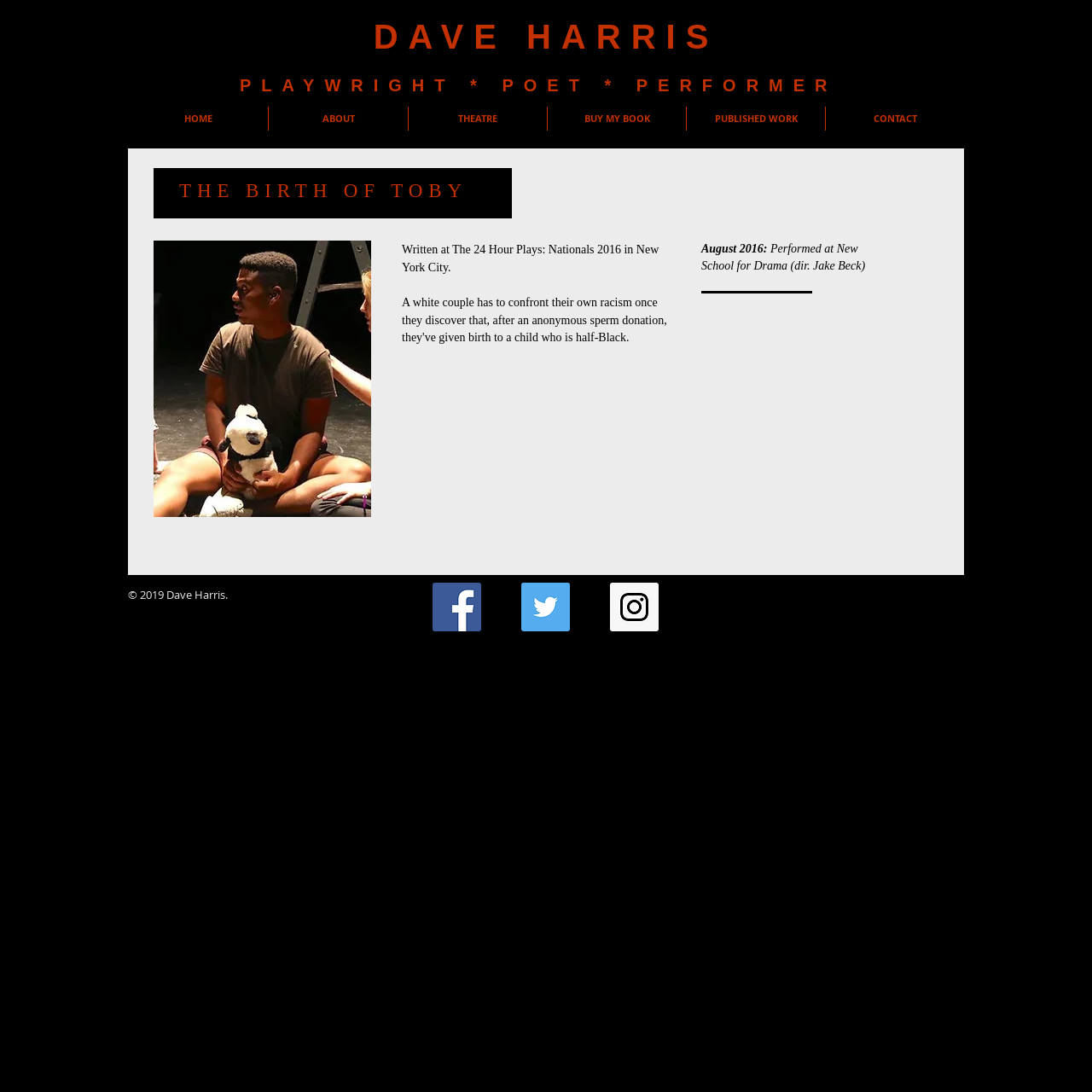From the element description HOME, predict the bounding box coordinates of the UI element. The coordinates must be specified in the format (top-left x, top-left y, bottom-right x, bottom-right y) and should be within the 0 to 1 range.

[0.117, 0.098, 0.245, 0.12]